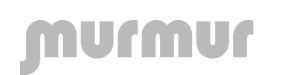Create an extensive caption that includes all significant details of the image.

This image features the word "murmur" displayed in a stylized font. The design is minimalistic, utilizing a light gray color that adds a sense of delicacy and sophistication. Above the text, the letters are slightly rounded and spaced, providing a gentle visual flow. This could represent a brand or artistic concept associated with the project titled "En Pointe," suggesting themes of subtlety and nuanced communication. The logo serves as a visual identifier for the exhibition at the SCI-Arc Gallery in Los Angeles, emphasizing the intersection of art and architectural exploration.